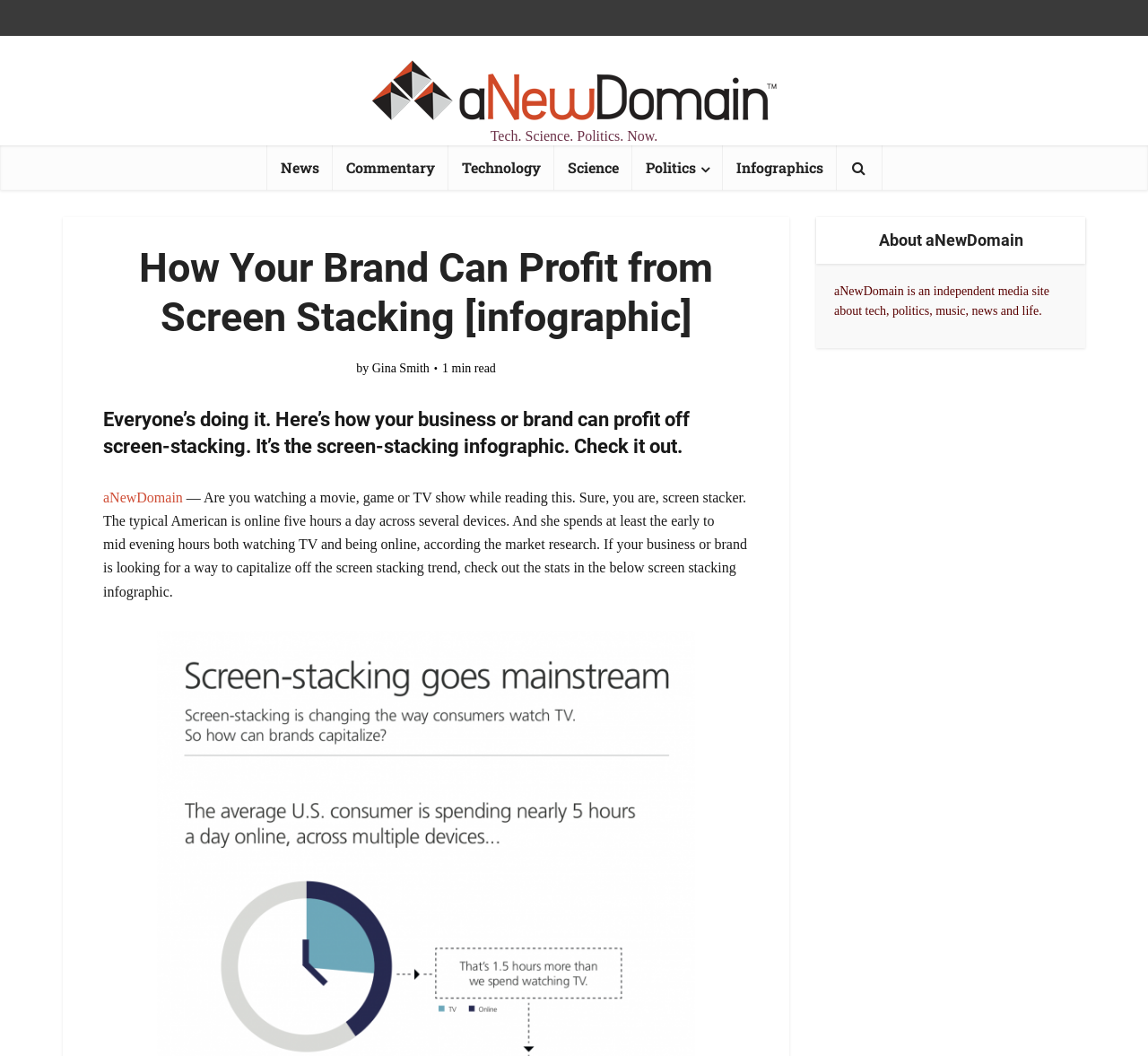Who is the author of the article? Observe the screenshot and provide a one-word or short phrase answer.

Gina Smith